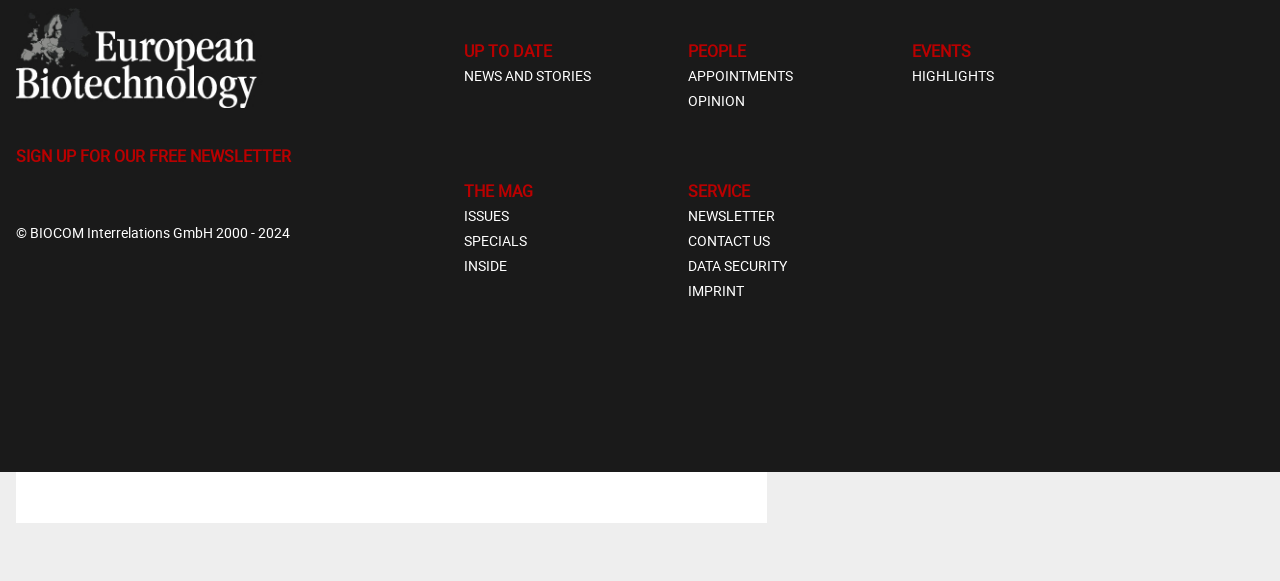Identify the coordinates of the bounding box for the element that must be clicked to accomplish the instruction: "Go to the European Biotechnology website".

[0.05, 0.744, 0.075, 0.784]